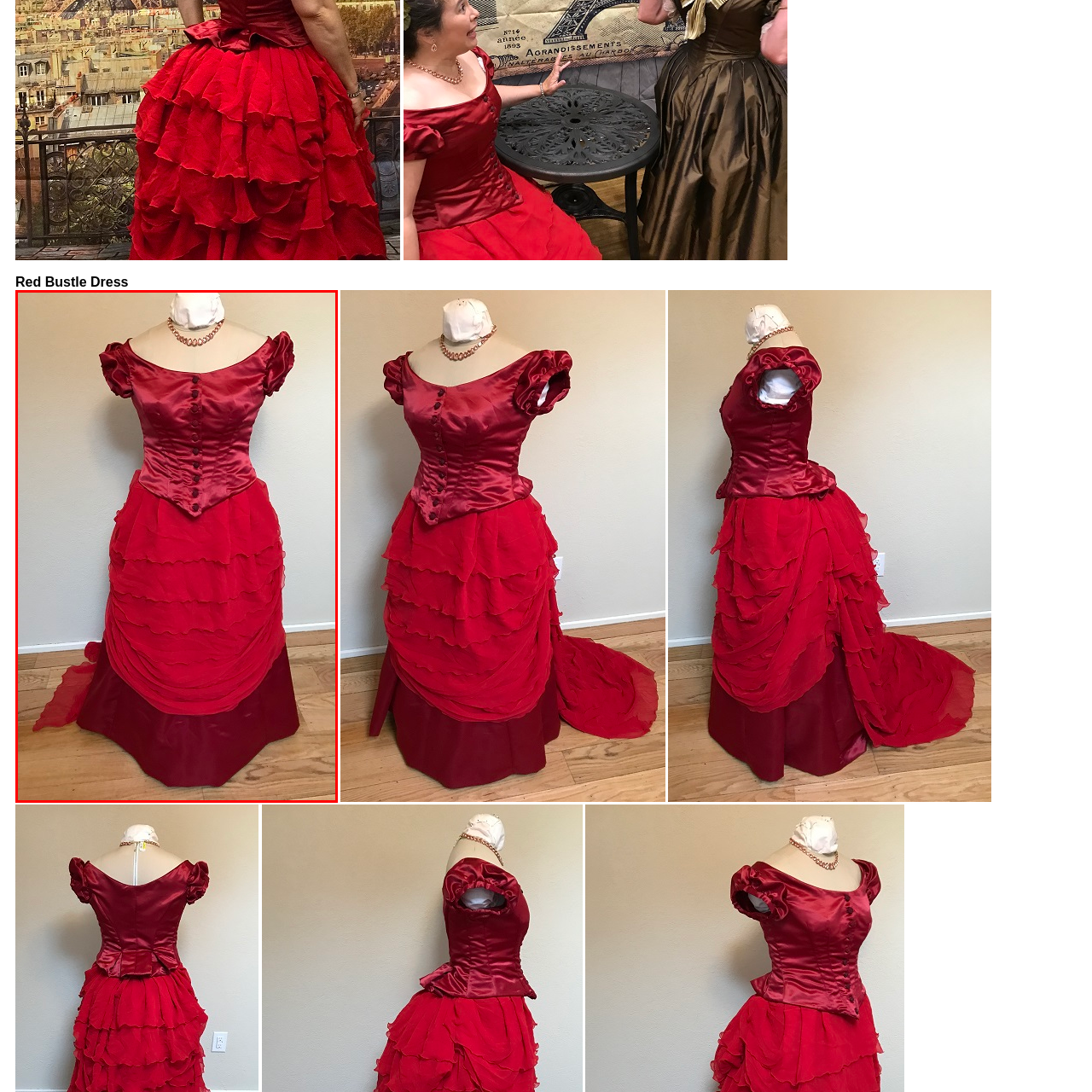Focus on the area marked by the red boundary, What is the shape of the neckline? Answer concisely with a single word or phrase.

Sweetheart